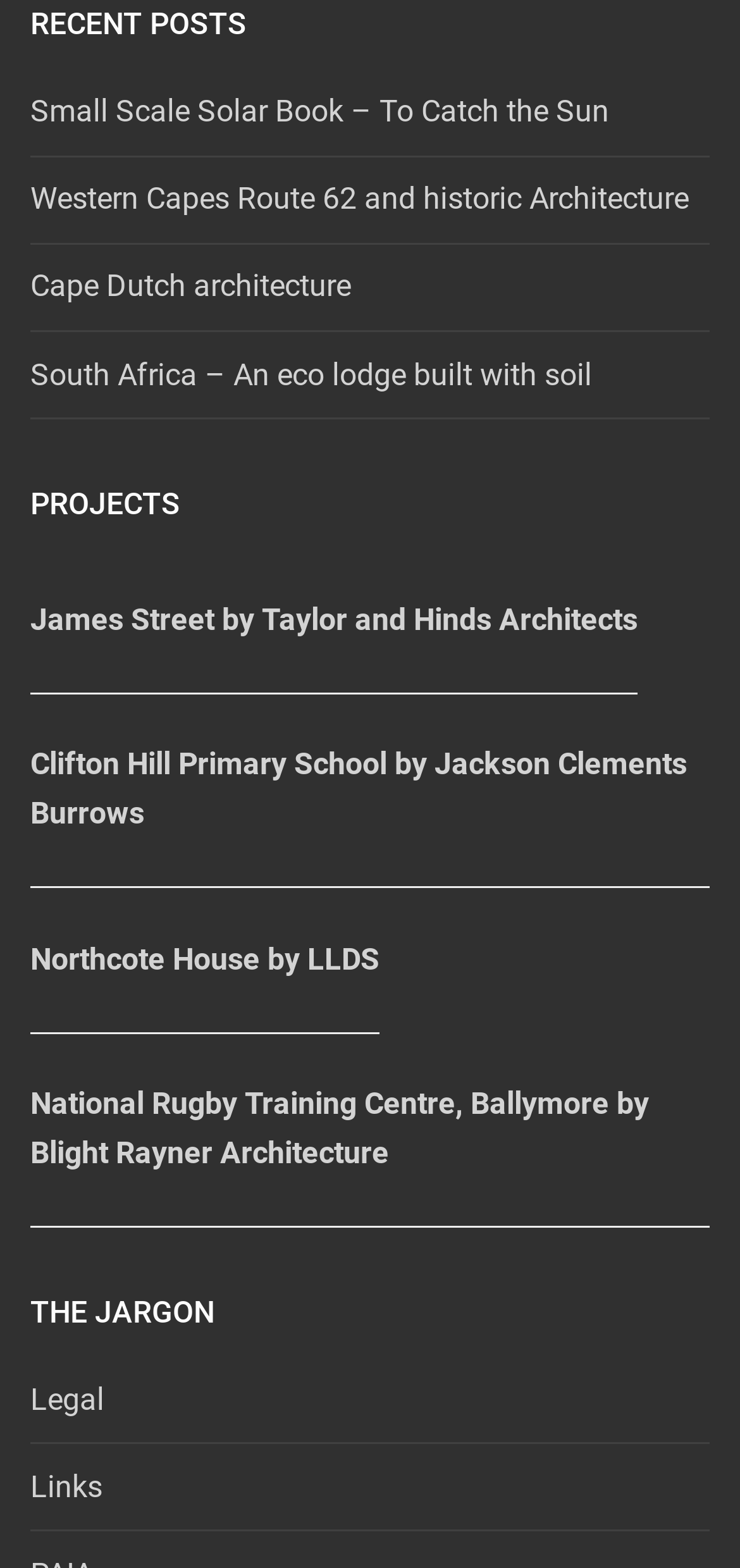Identify the bounding box coordinates for the element you need to click to achieve the following task: "learn about Legal". The coordinates must be four float values ranging from 0 to 1, formatted as [left, top, right, bottom].

[0.041, 0.877, 0.959, 0.921]